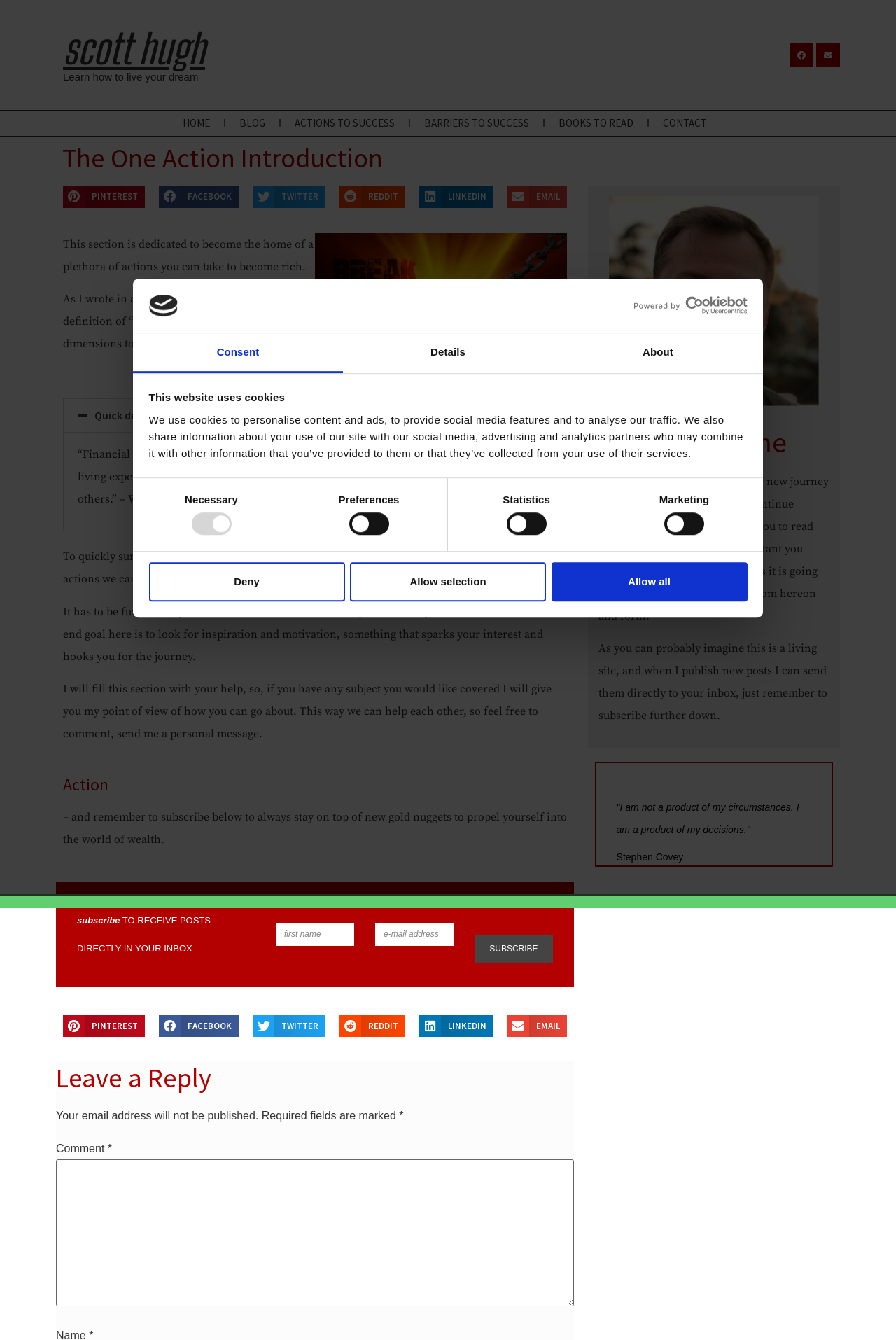Identify the bounding box of the UI component described as: "parent_node: Comment * name="comment"".

[0.062, 0.865, 0.641, 0.975]